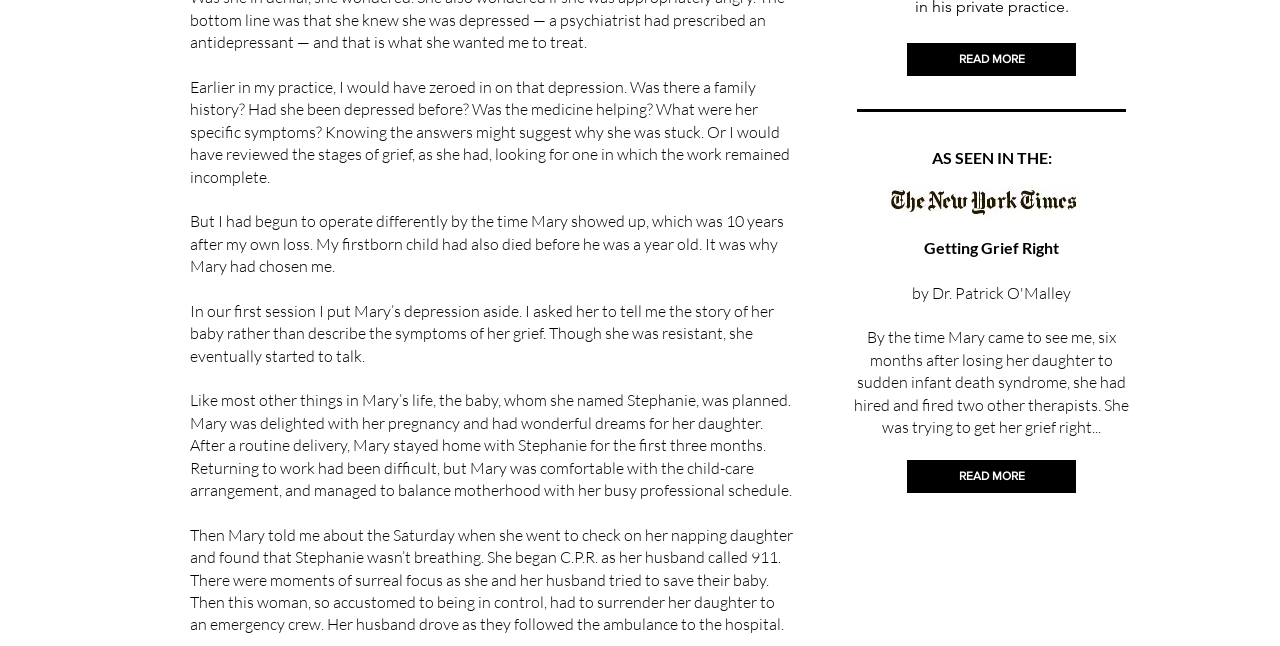Look at the image and write a detailed answer to the question: 
How many months did Mary stay home with her baby?

According to the text, Mary stayed home with her baby for three months before returning to work.